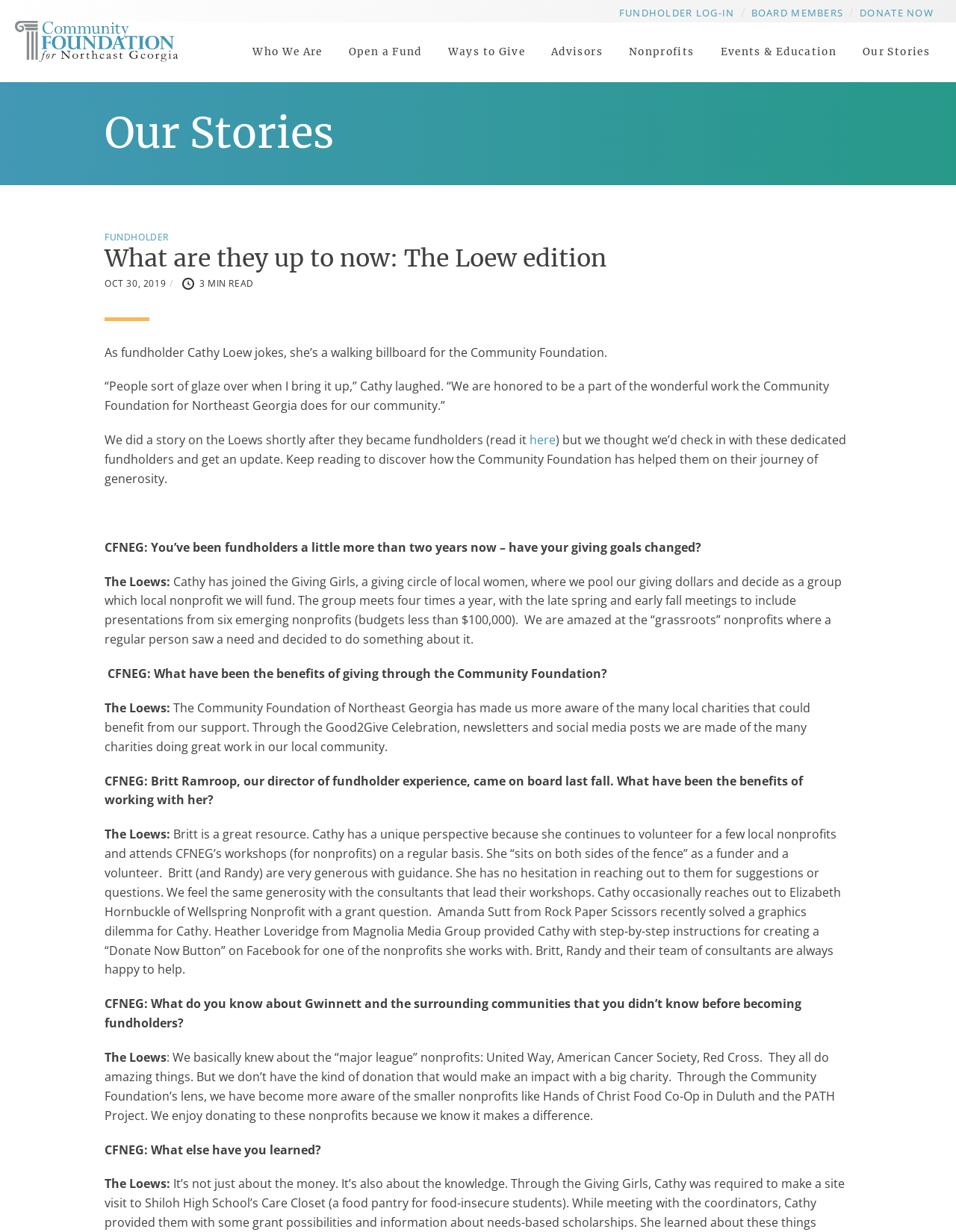Please identify the bounding box coordinates of the clickable area that will fulfill the following instruction: "Discover how to open a fund". The coordinates should be in the format of four float numbers between 0 and 1, i.e., [left, top, right, bottom].

[0.353, 0.024, 0.453, 0.06]